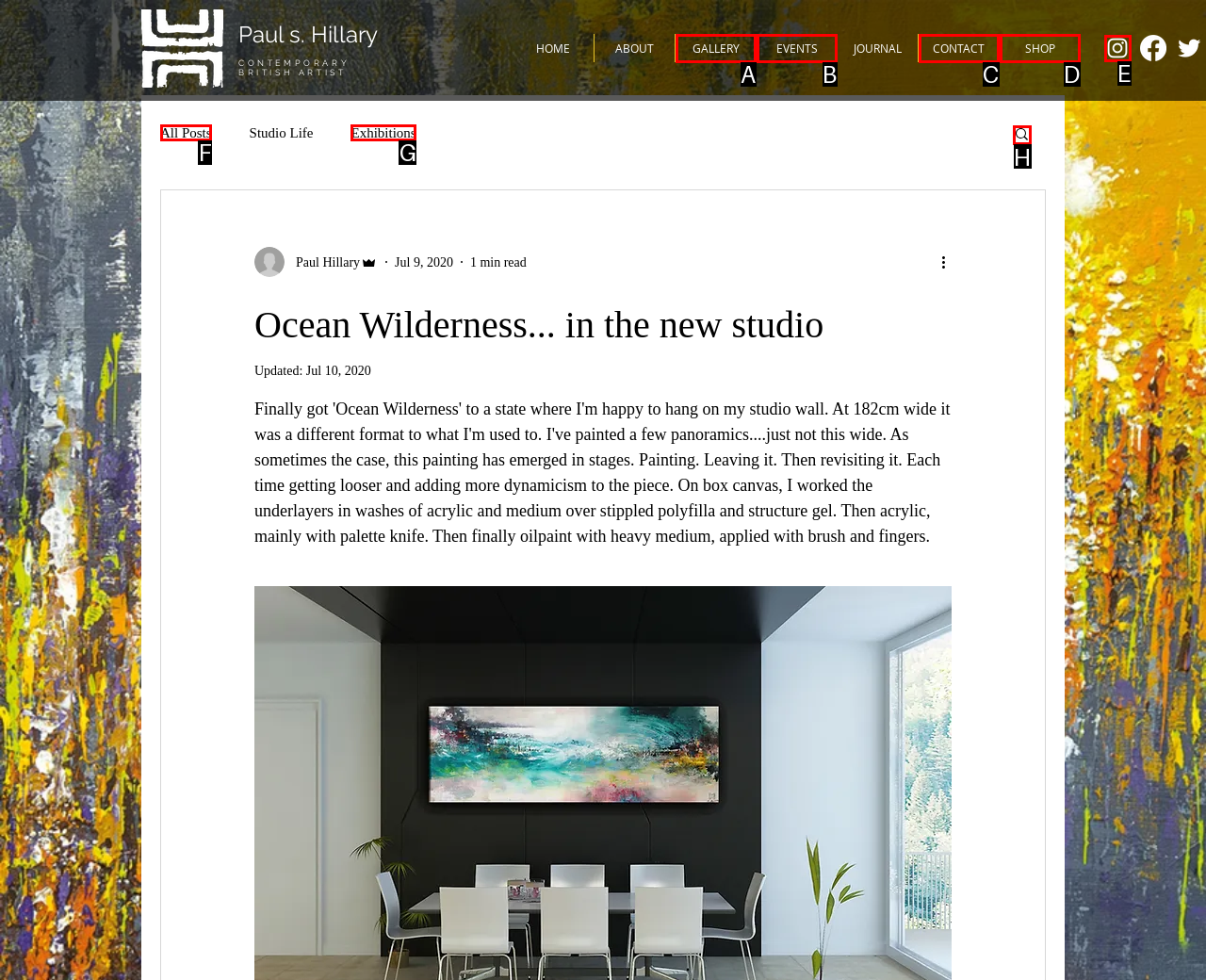Given the task: Search the online store, tell me which HTML element to click on.
Answer with the letter of the correct option from the given choices.

H